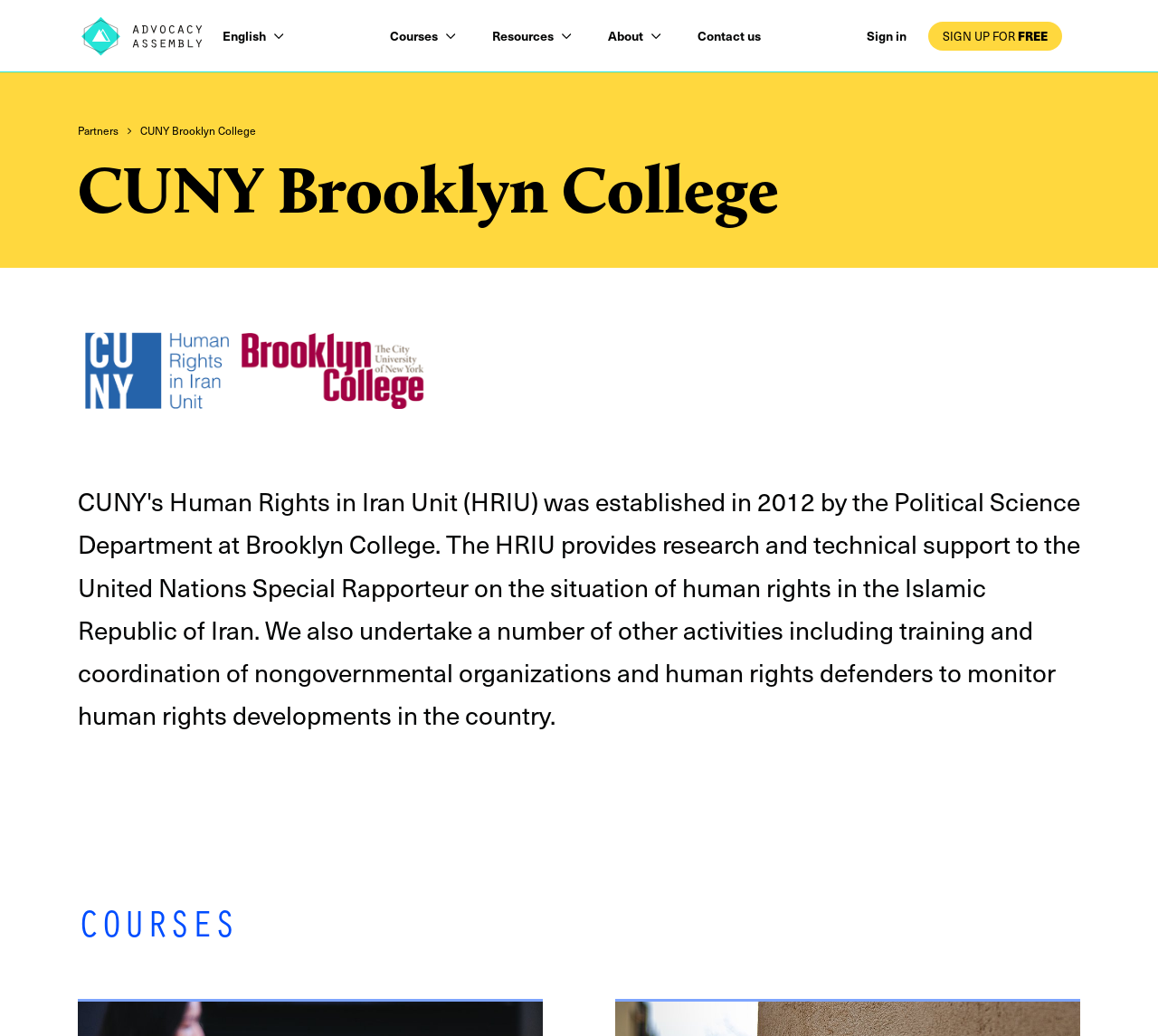Locate the bounding box coordinates of the area where you should click to accomplish the instruction: "Share this entry".

None